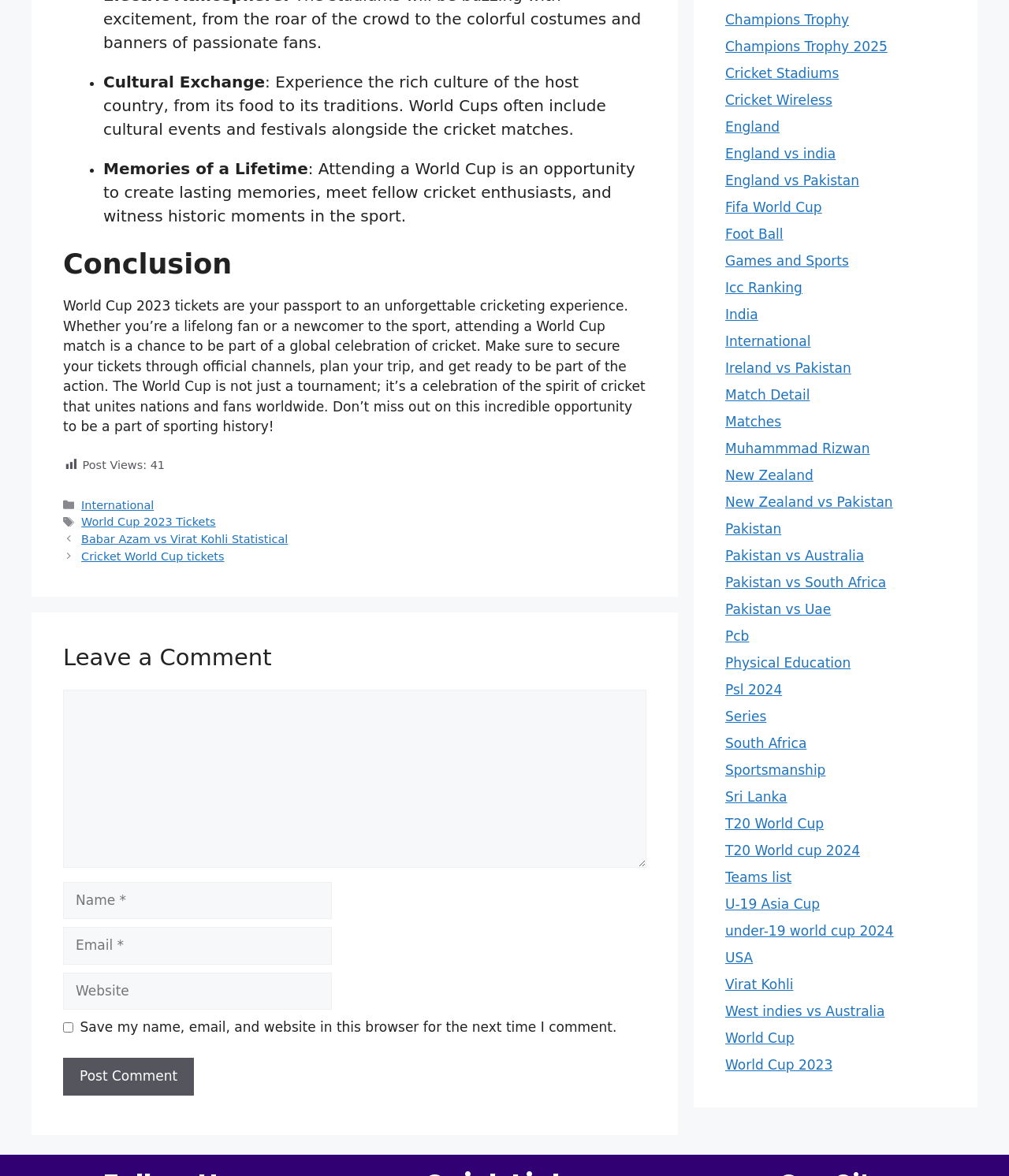Determine the bounding box coordinates of the region to click in order to accomplish the following instruction: "Click the 'Post Comment' button". Provide the coordinates as four float numbers between 0 and 1, specifically [left, top, right, bottom].

[0.062, 0.9, 0.192, 0.931]